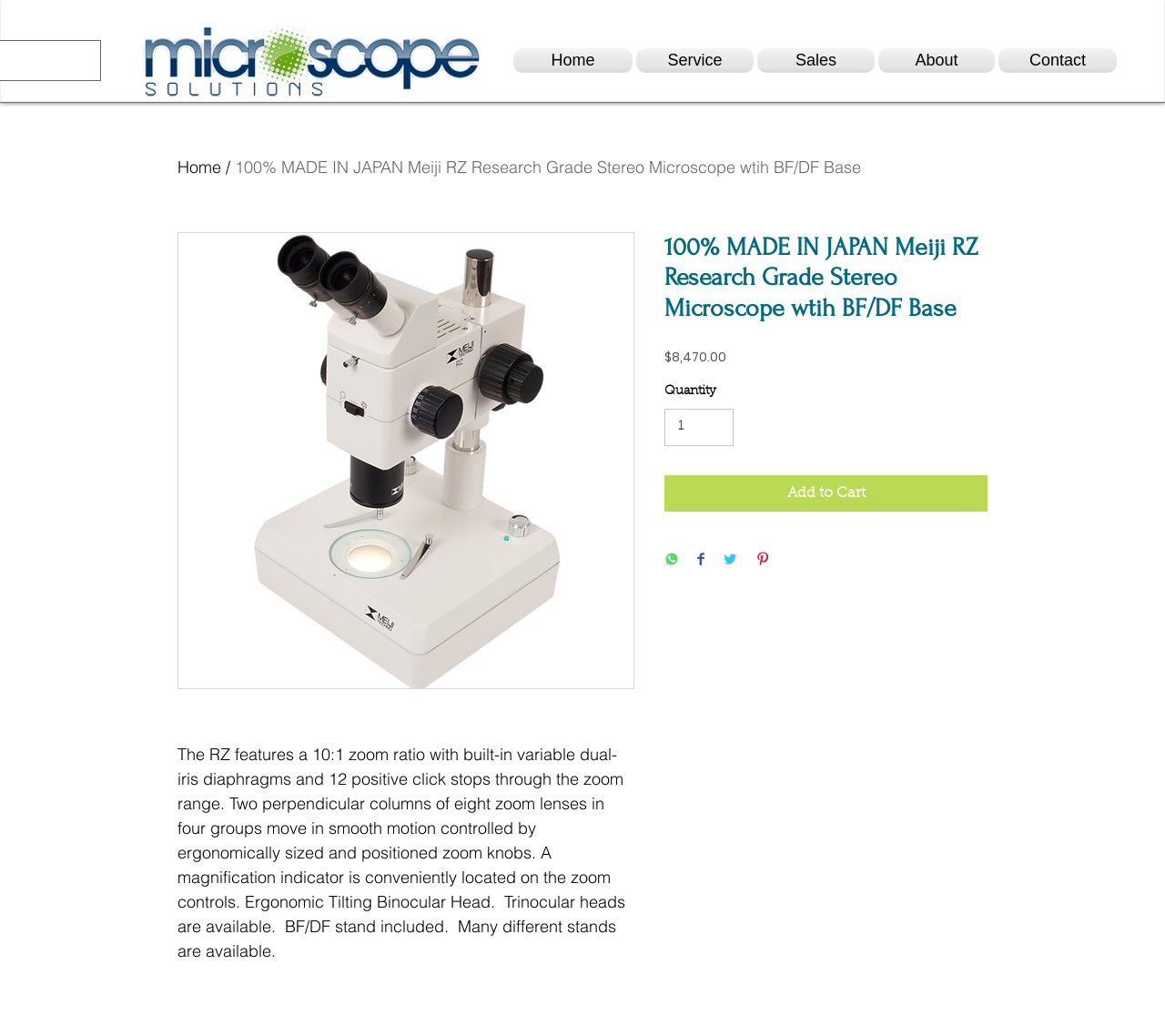Please identify the bounding box coordinates of the clickable element to fulfill the following instruction: "Click the 'Home' link". The coordinates should be four float numbers between 0 and 1, i.e., [left, top, right, bottom].

[0.441, 0.047, 0.545, 0.07]